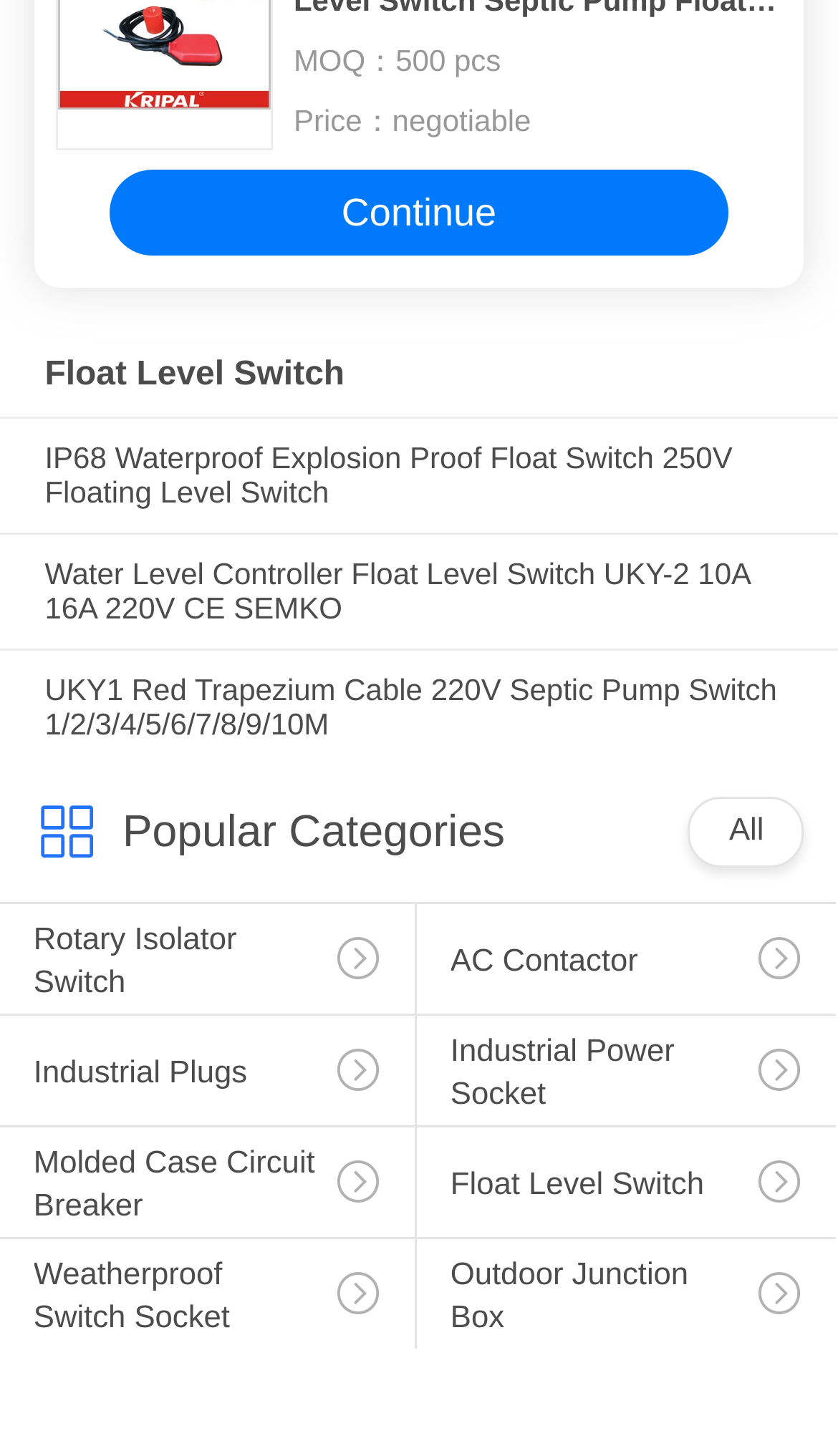Please identify the bounding box coordinates of the area that needs to be clicked to follow this instruction: "View the 'Float Level Switch' product".

[0.053, 0.244, 0.947, 0.271]